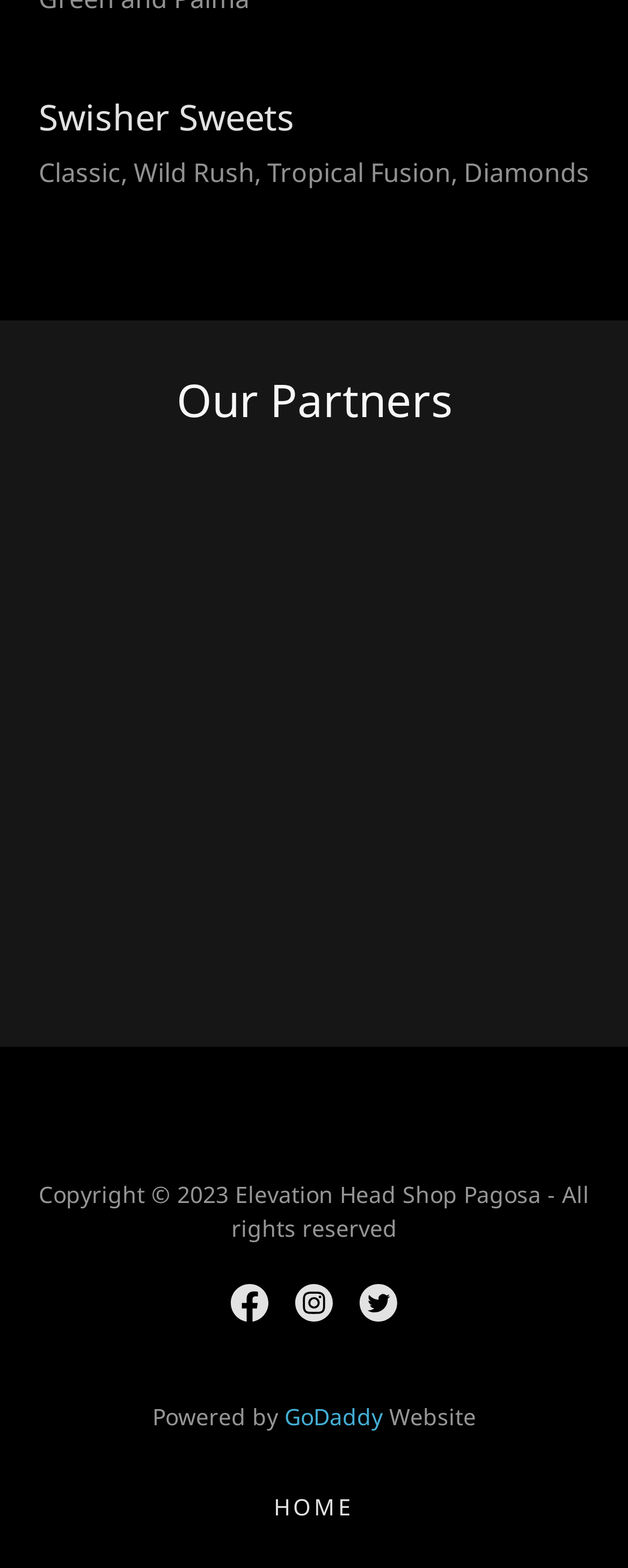How many social media links are there?
Offer a detailed and full explanation in response to the question.

There are three social media links at the bottom of the webpage, which are Facebook, Instagram, and Twitter. These links are represented by images and have popup menus.